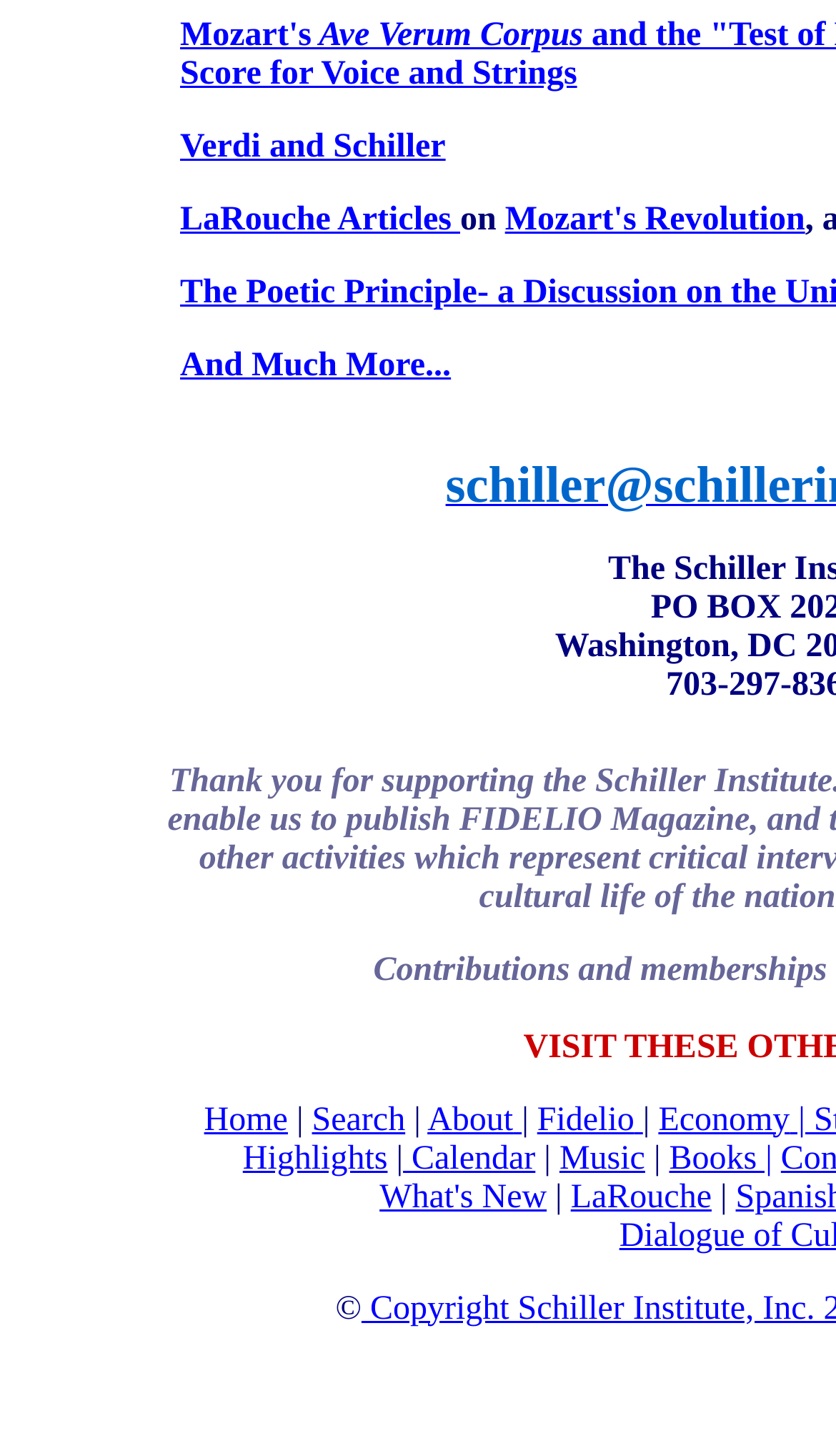Kindly determine the bounding box coordinates for the clickable area to achieve the given instruction: "Go to Home".

[0.244, 0.756, 0.344, 0.781]